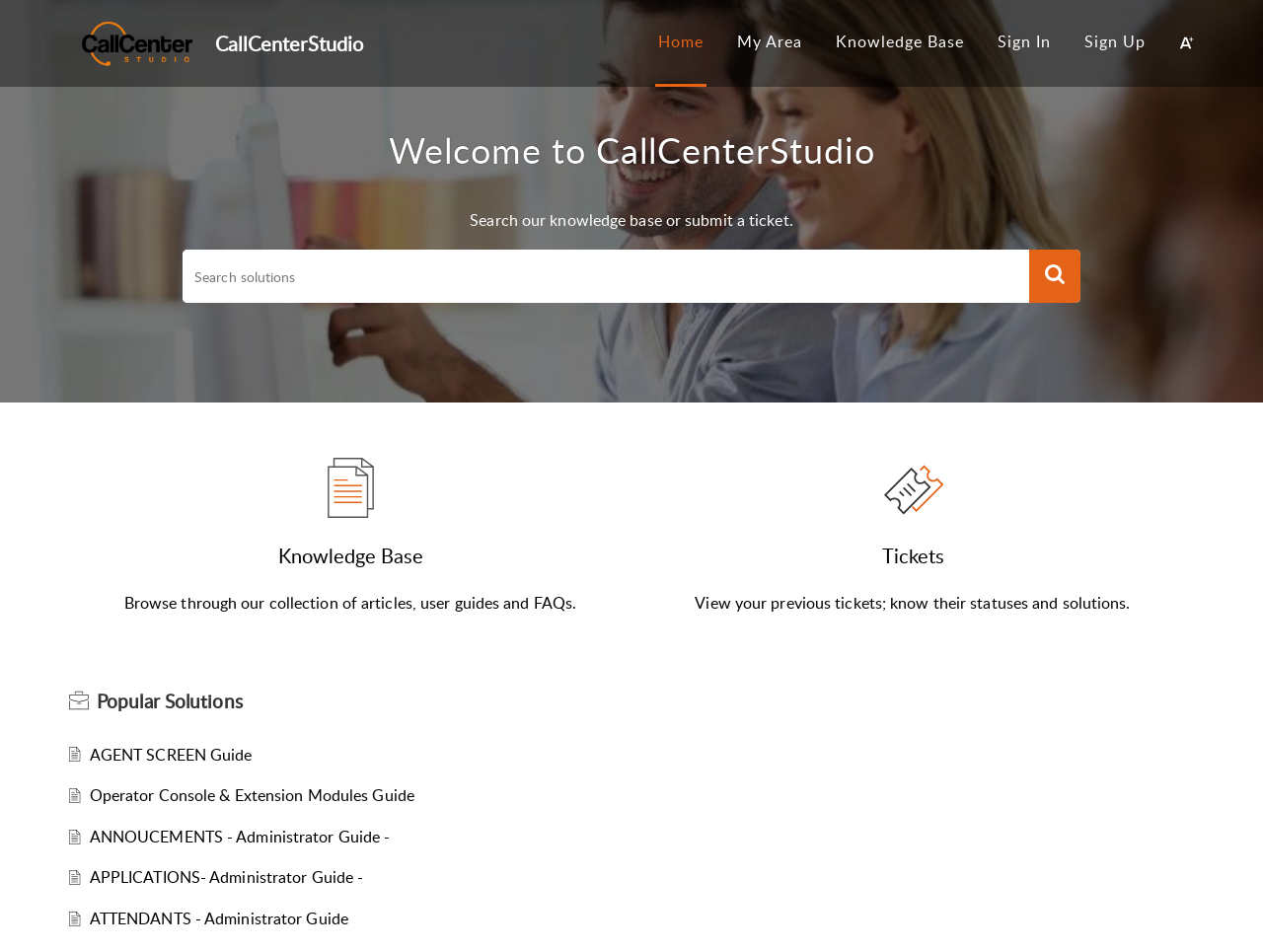Please find and provide the title of the webpage.

Welcome to CallCenterStudio